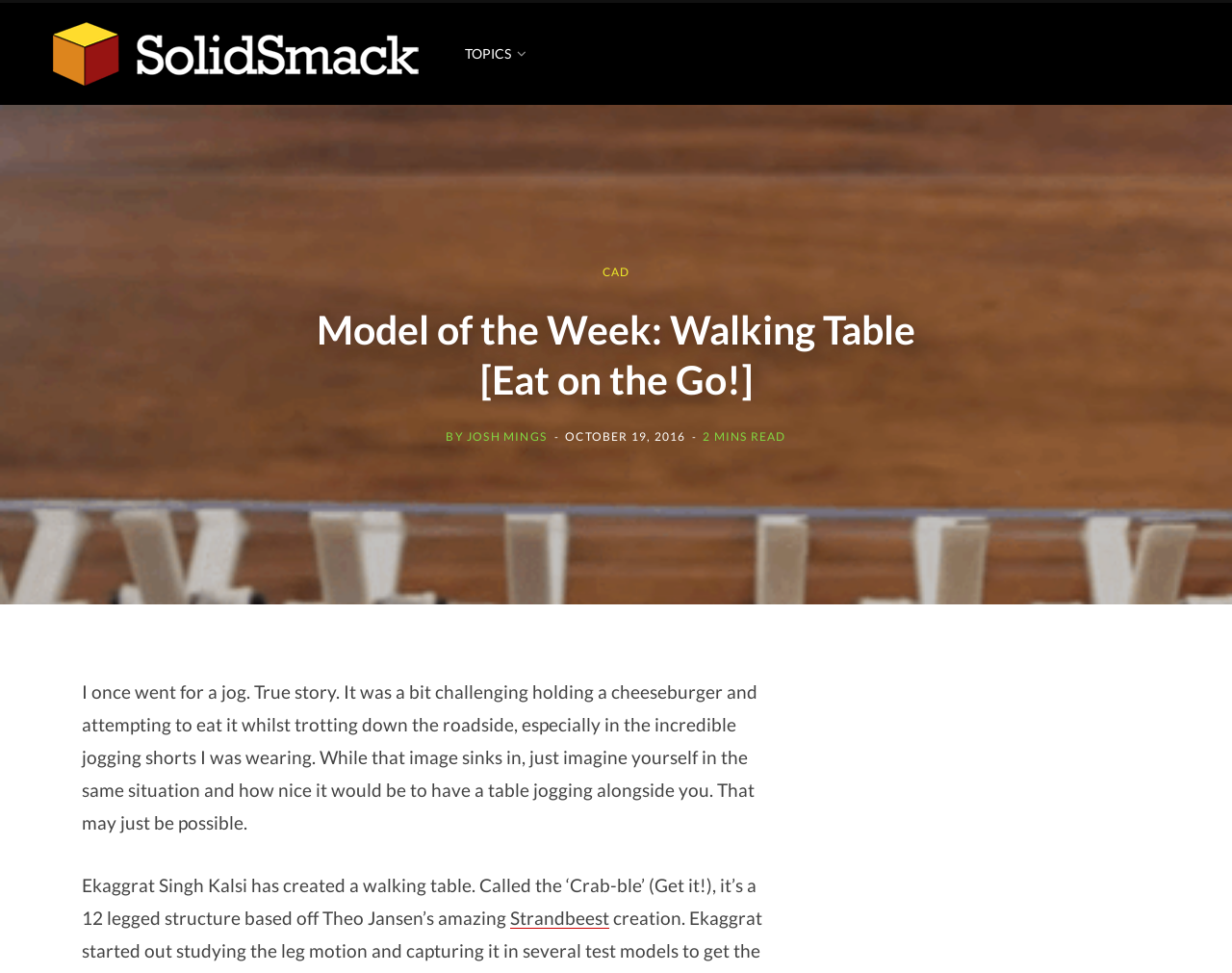Please provide a comprehensive response to the question below by analyzing the image: 
How long does it take to read this article?

The article's metadata includes a '2 MINS READ' label, indicating that it can be read in approximately 2 minutes.